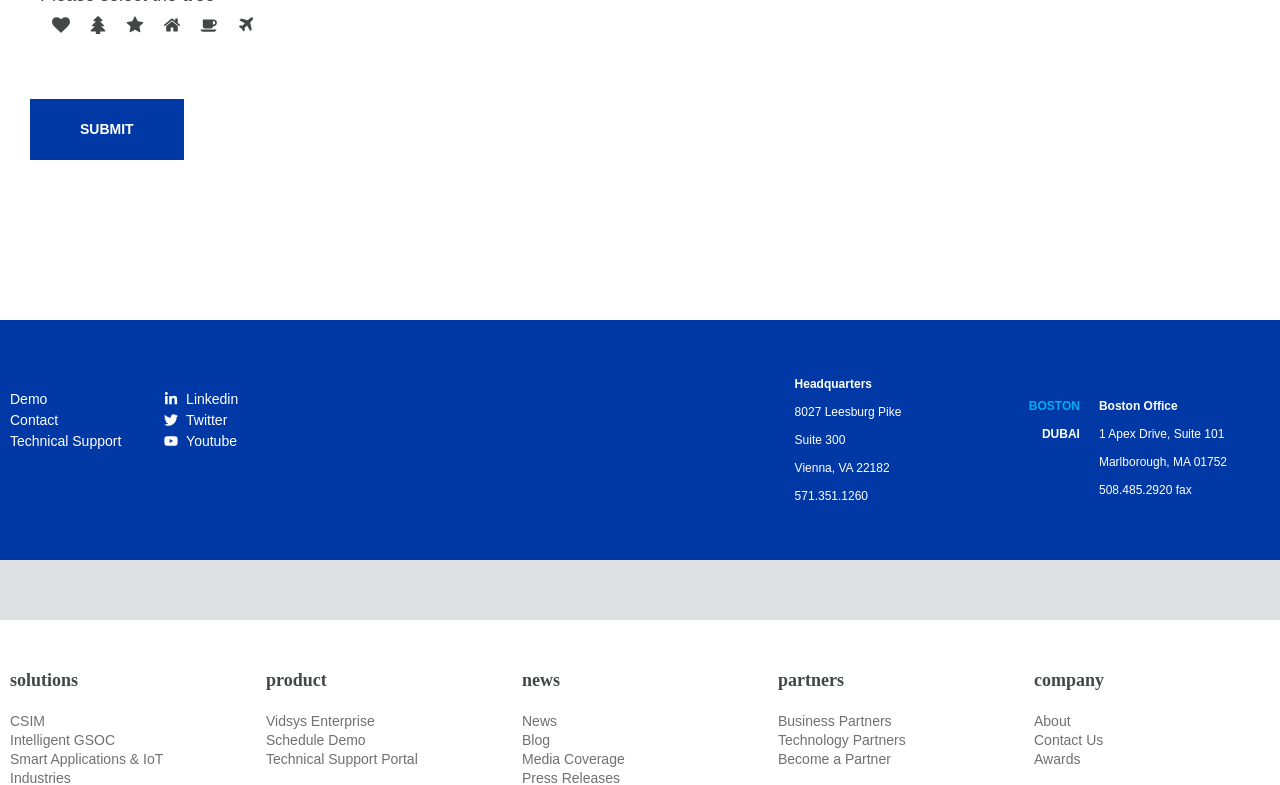Please provide a brief answer to the question using only one word or phrase: 
What is the address of the Headquarters?

8027 Leesburg Pike, Suite 300, Vienna, VA 22182